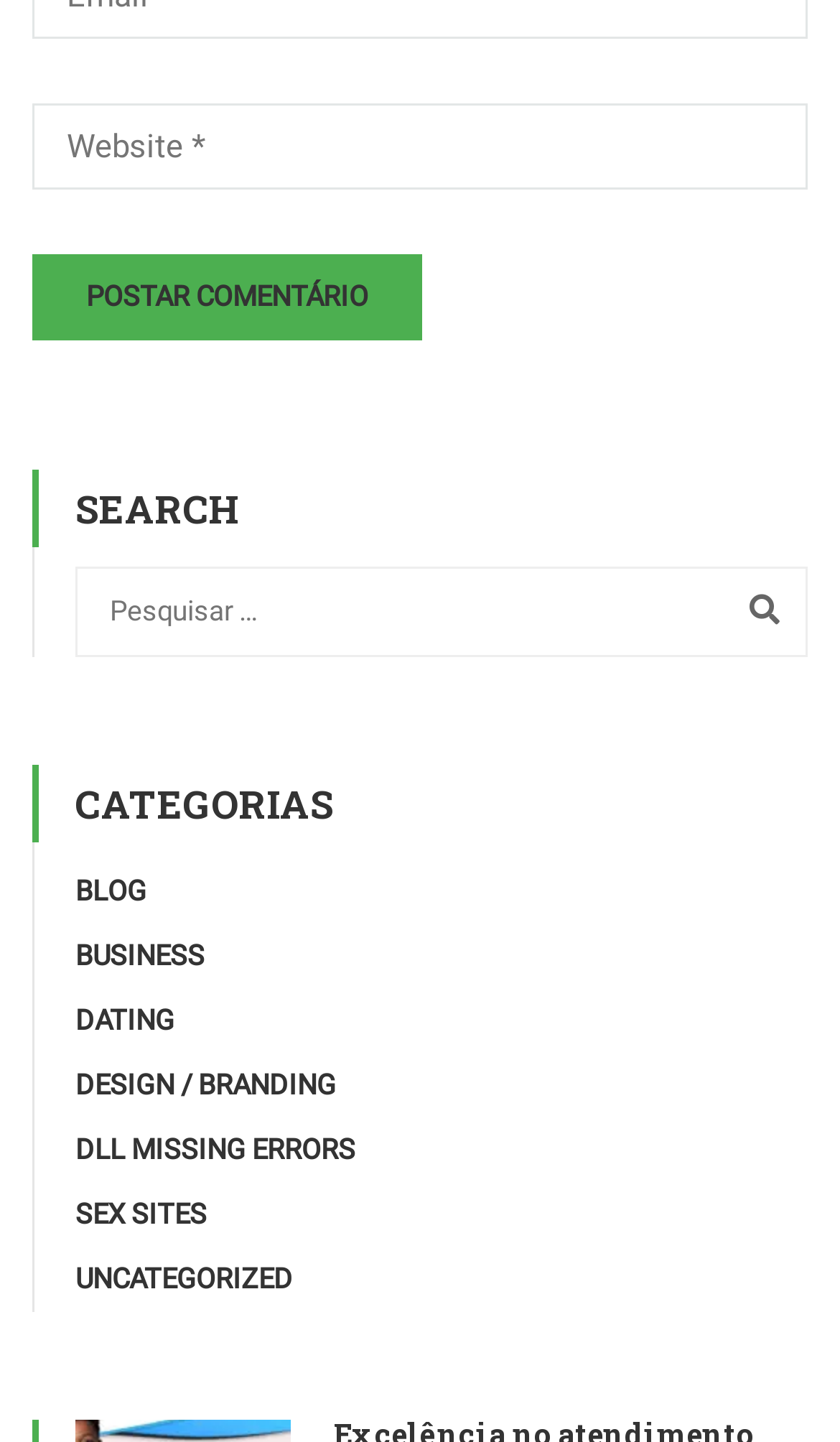Find the bounding box coordinates of the element I should click to carry out the following instruction: "post a comment".

[0.038, 0.176, 0.503, 0.236]